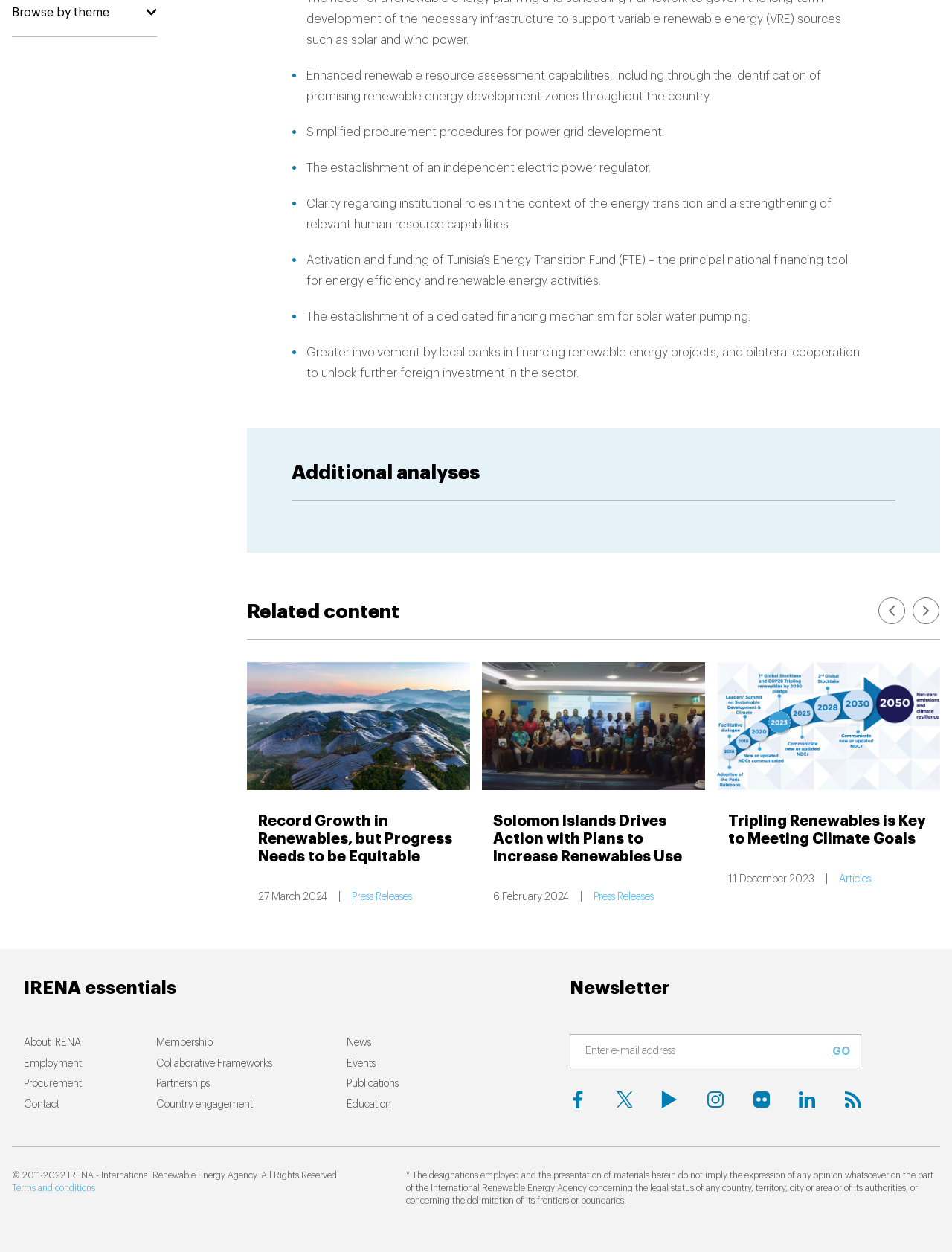Please respond in a single word or phrase: 
What is the theme of the webpage?

Renewable Energy